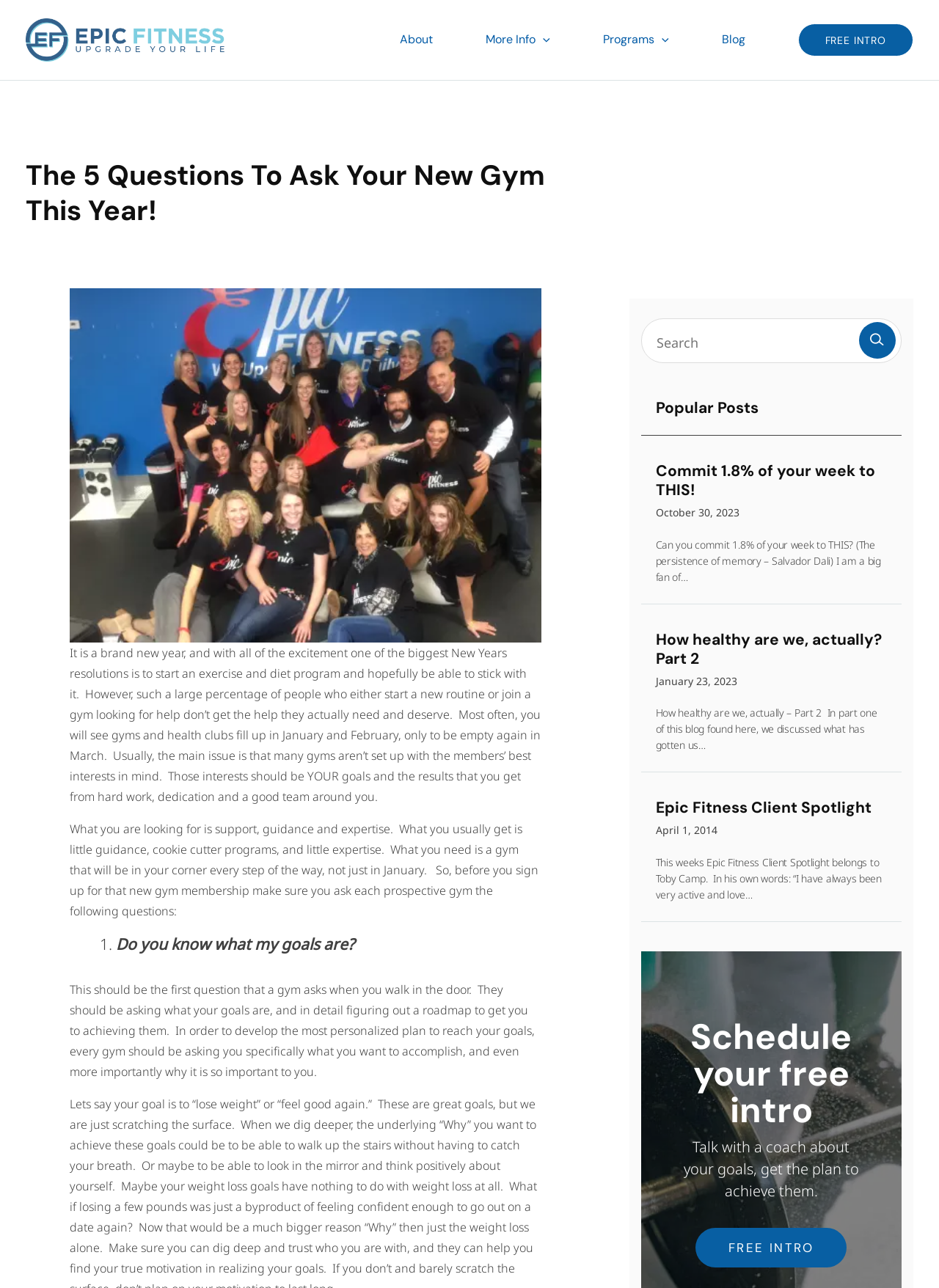How many questions are recommended to ask a new gym?
Answer the question with a detailed and thorough explanation.

The article suggests asking 5 specific questions to a new gym, which are listed in the article, to ensure that the gym is a good fit for the individual's goals and needs.